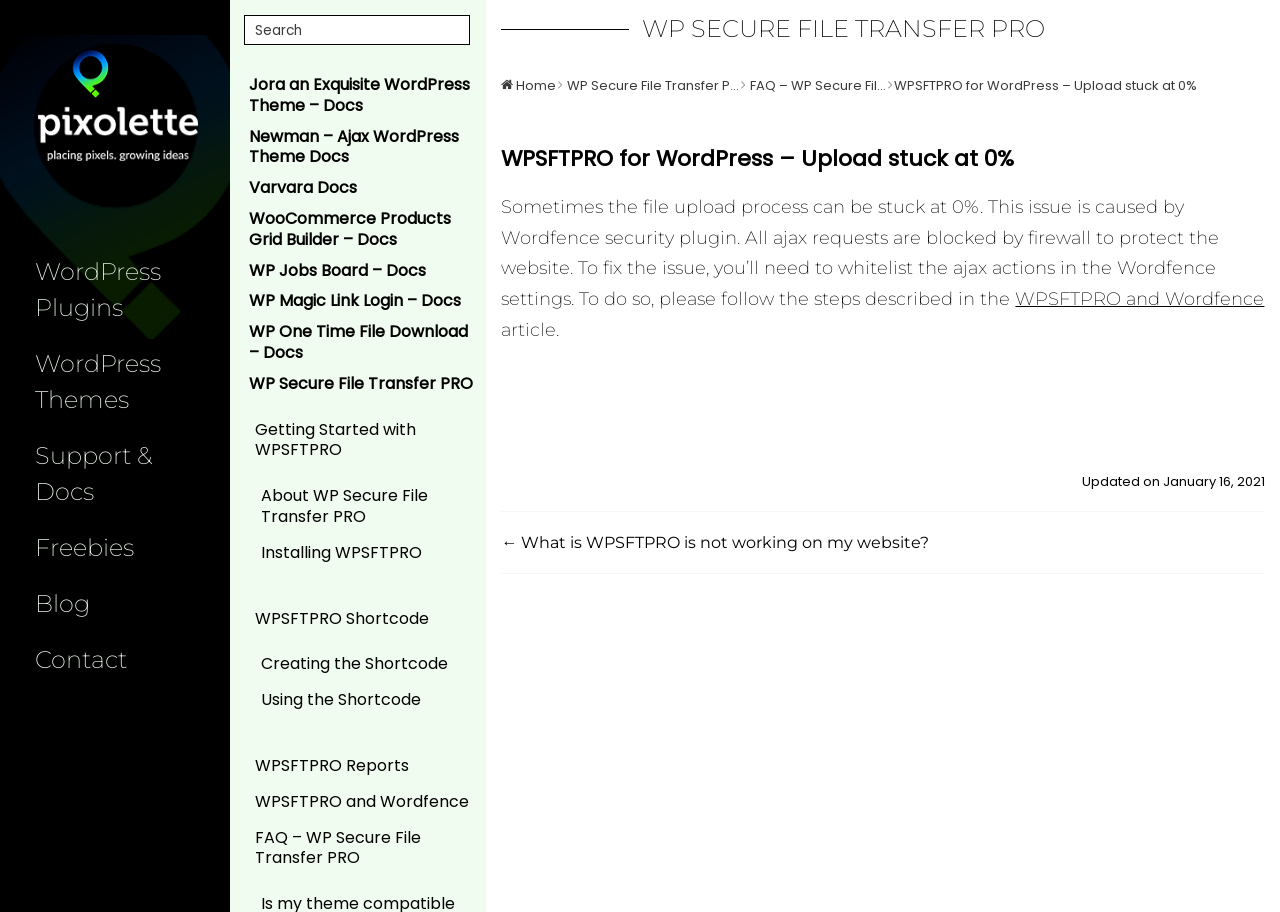Please provide a comprehensive response to the question below by analyzing the image: 
What is the purpose of whitelisting ajax actions in Wordfence settings?

According to the webpage, whitelisting ajax actions in Wordfence settings is necessary to fix the file upload issue caused by the plugin's security features.